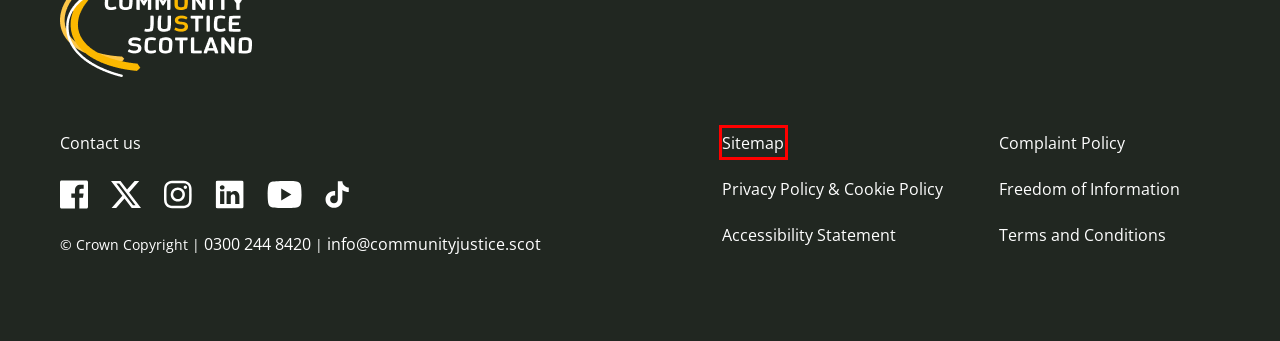You have a screenshot of a webpage, and a red bounding box highlights an element. Select the webpage description that best fits the new page after clicking the element within the bounding box. Options are:
A. Complaints - Community Justice Scotland
B. Justice Partners - Community Justice Scotland
C. Resources - Community Justice Scotland
D. Justice Journey's - Community Justice Scotland
E. Life Changing Sentence - Community Justice Scotland
F. Accessibility Statement - Community Justice Scotland
G. News Archive - Community Justice Scotland
H. Sitemap - Community Justice Scotland

H